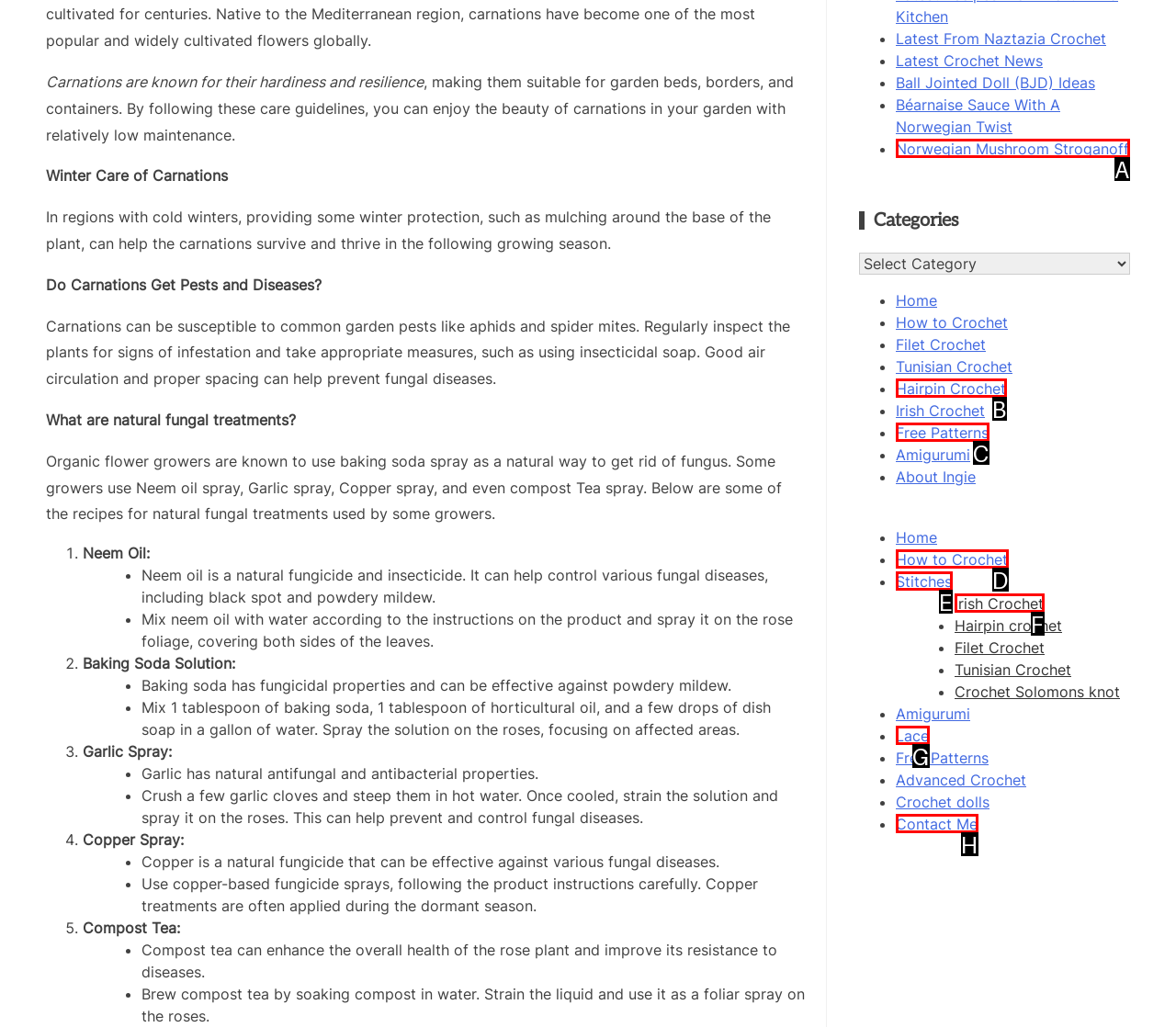Given the description: Norwegian Mushroom Stroganoff, identify the matching option. Answer with the corresponding letter.

A